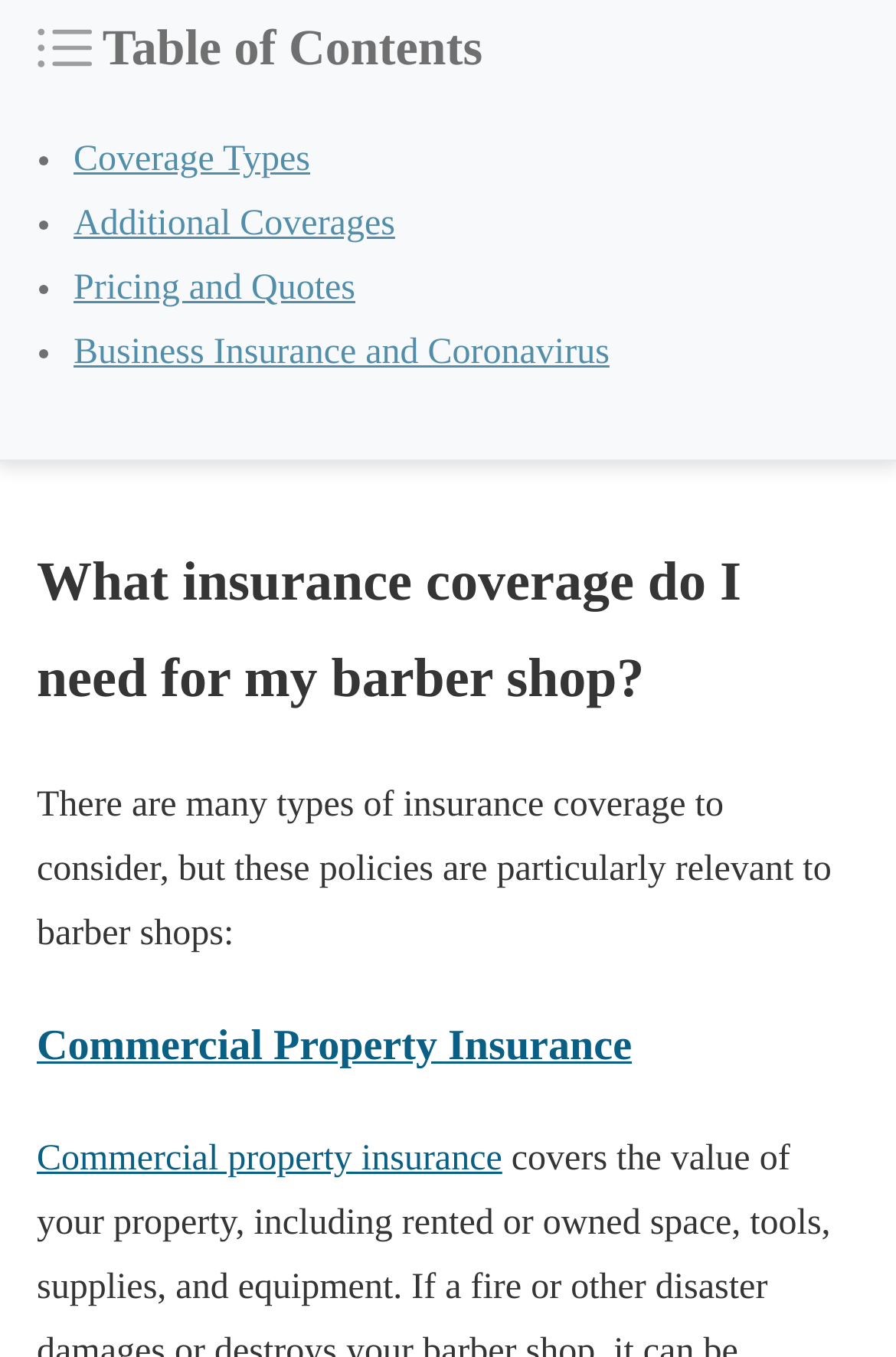What is the first coverage type mentioned?
Look at the image and respond to the question as thoroughly as possible.

The first coverage type mentioned is Commercial Property Insurance, which is indicated by the link 'Commercial Property Insurance' under the heading 'What insurance coverage do I need for my barber shop?'.